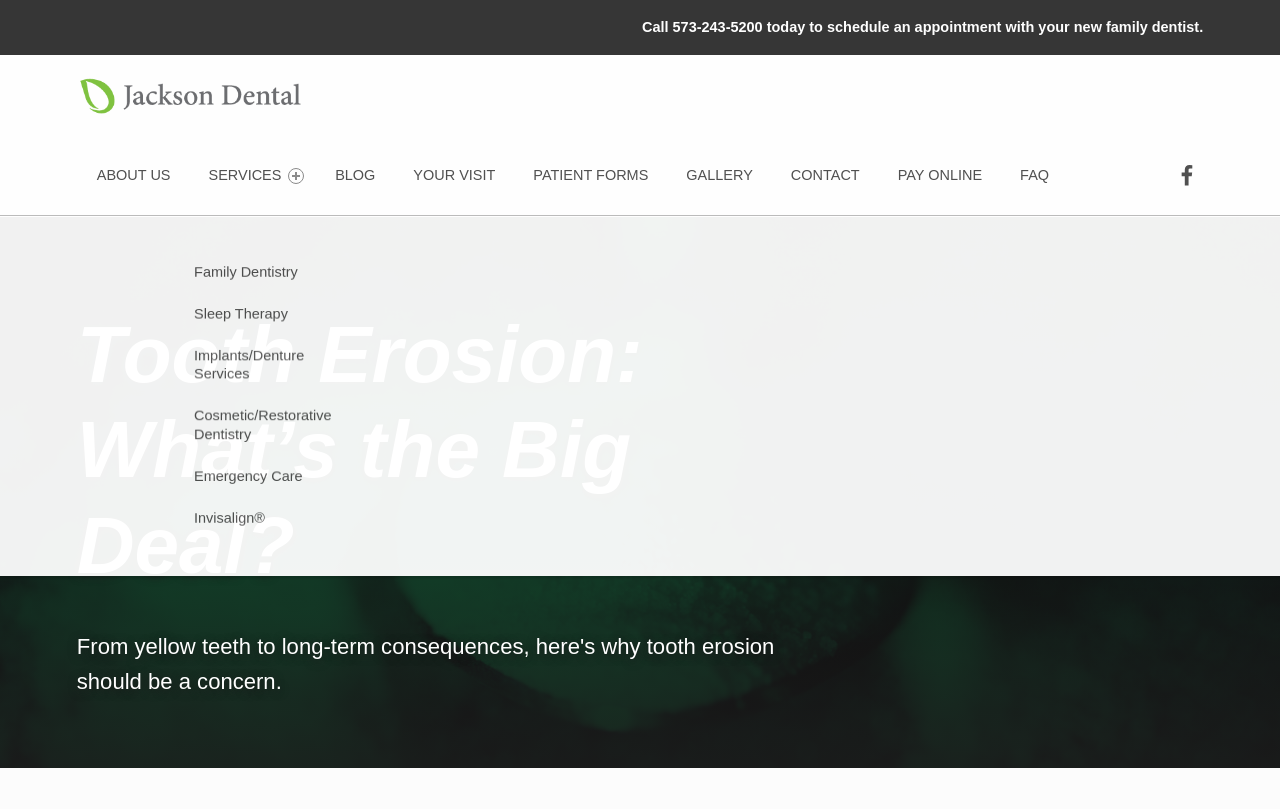Given the element description Your Visit, identify the bounding box coordinates for the UI element on the webpage screenshot. The format should be (top-left x, top-left y, bottom-right x, bottom-right y), with values between 0 and 1.

[0.309, 0.193, 0.401, 0.243]